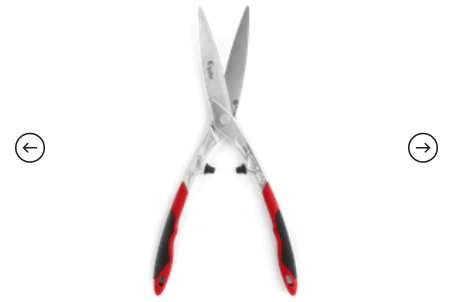Are the blades re-sharpenable?
Please respond to the question with a detailed and informative answer.

The description accompanying the image emphasizes the shears' re-sharpenable and replaceable blades, enhancing their longevity and utility, which implies that the blades can be re-sharpened.